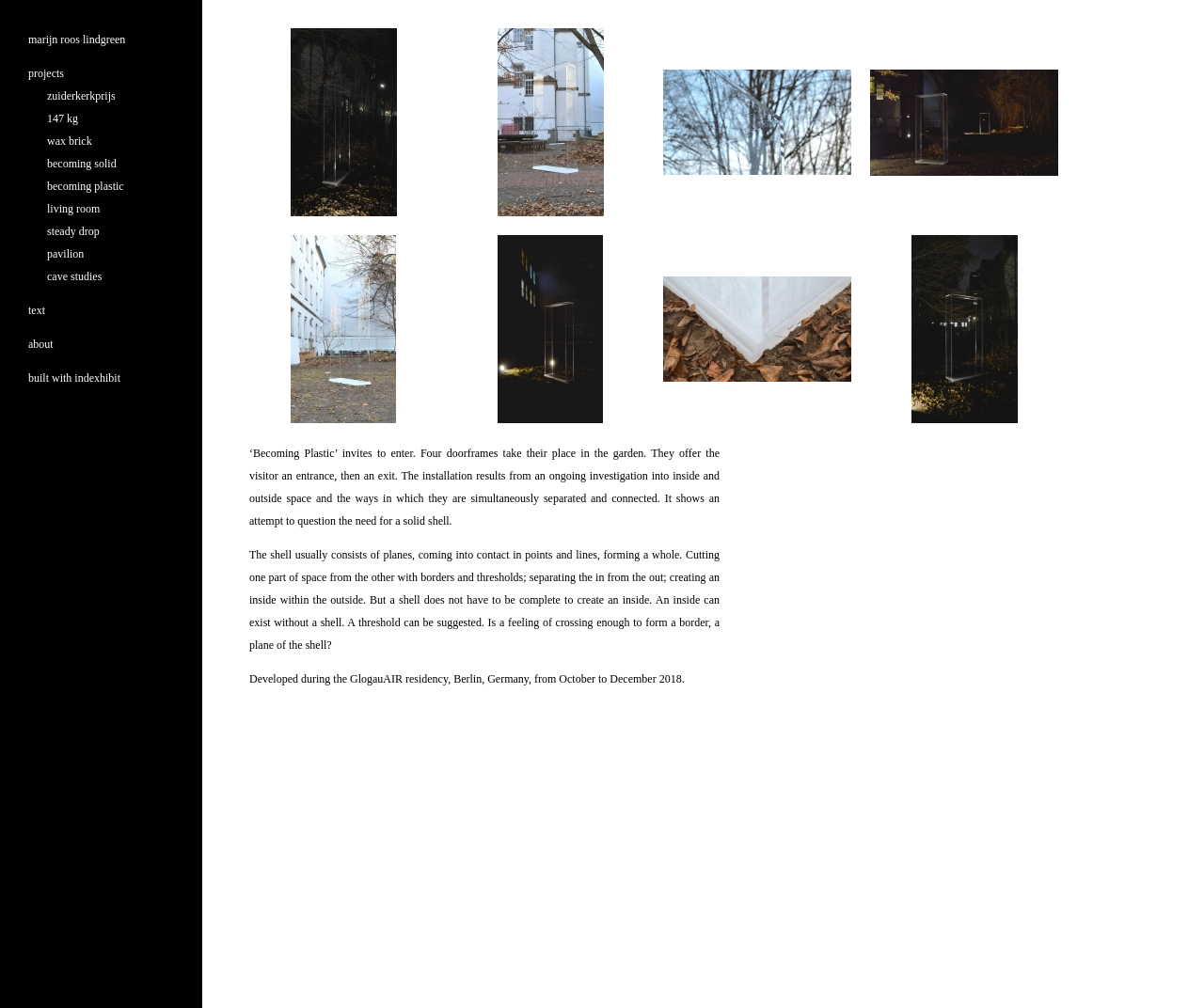Determine the bounding box coordinates of the section to be clicked to follow the instruction: "read about". The coordinates should be given as four float numbers between 0 and 1, formatted as [left, top, right, bottom].

[0.023, 0.335, 0.044, 0.348]